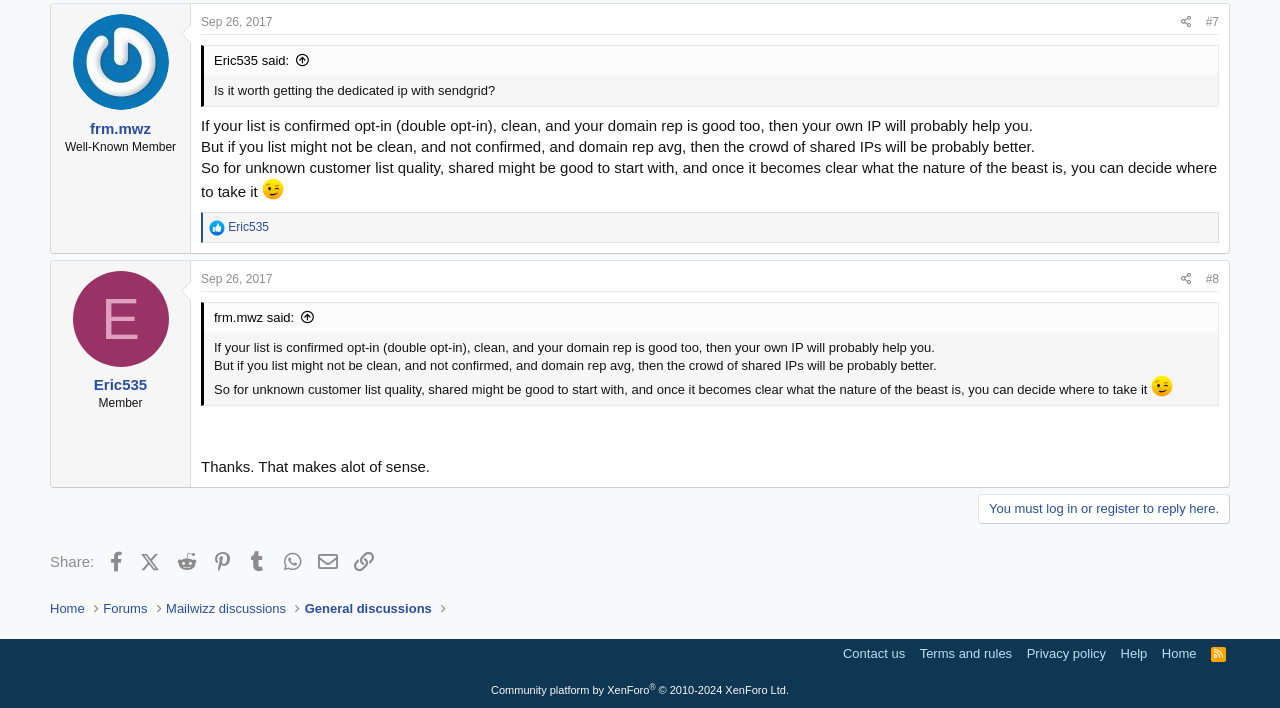Provide the bounding box coordinates for the area that should be clicked to complete the instruction: "Share the post".

[0.917, 0.016, 0.936, 0.048]